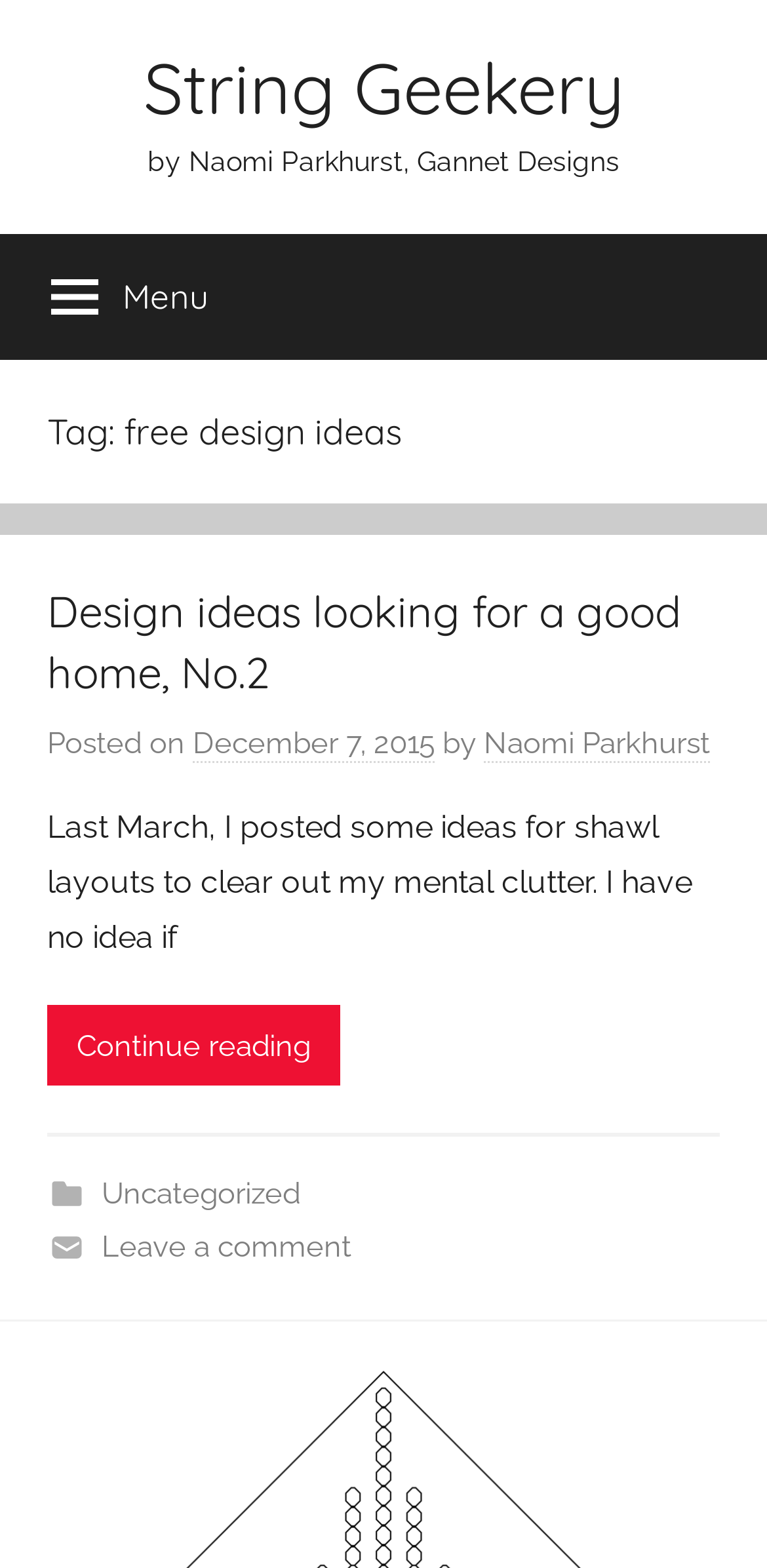Pinpoint the bounding box coordinates of the clickable area necessary to execute the following instruction: "Search for a topic". The coordinates should be given as four float numbers between 0 and 1, namely [left, top, right, bottom].

None